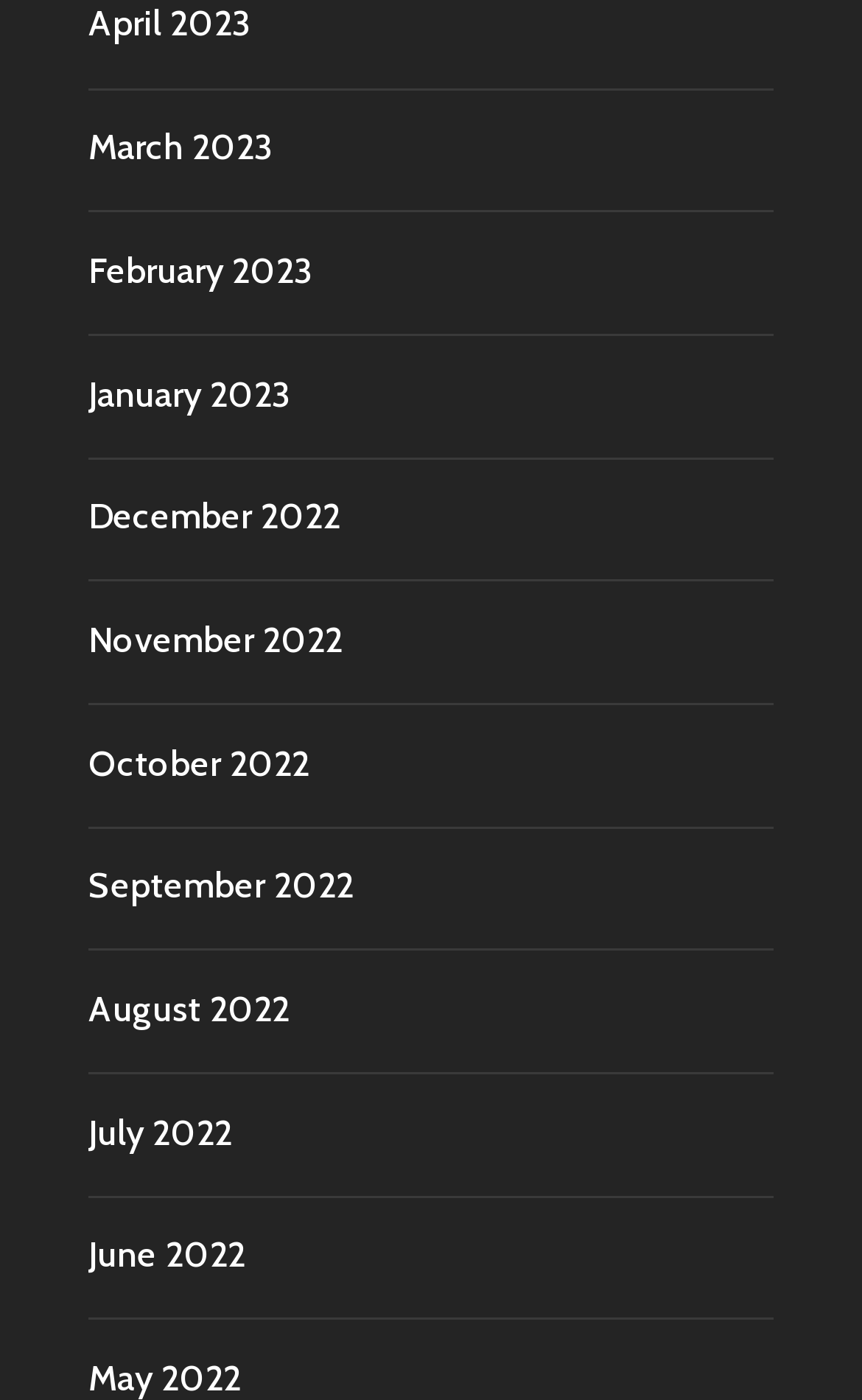How many months are listed?
By examining the image, provide a one-word or phrase answer.

12